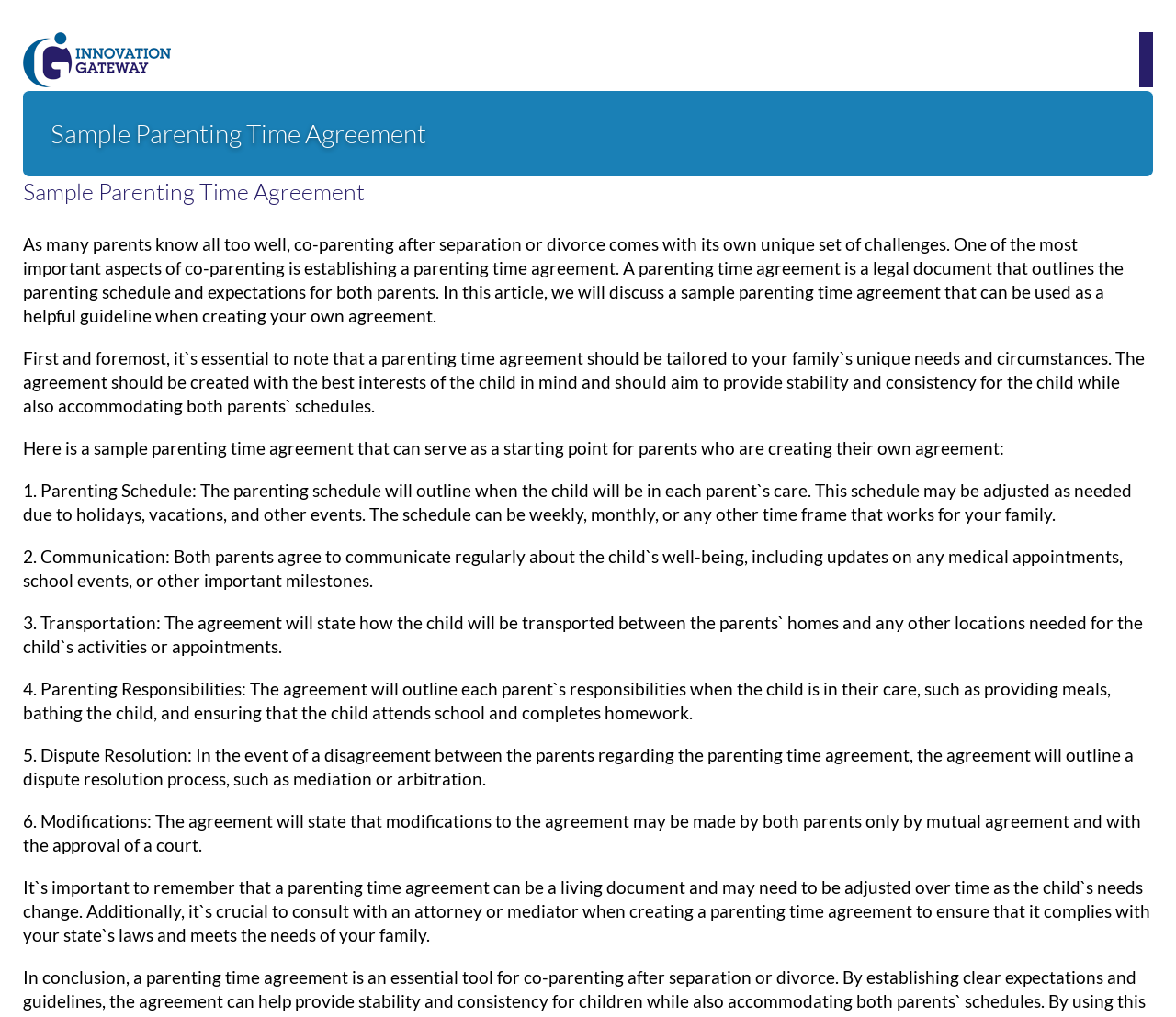Please answer the following question using a single word or phrase: 
What is the main topic of this webpage?

Co-parenting